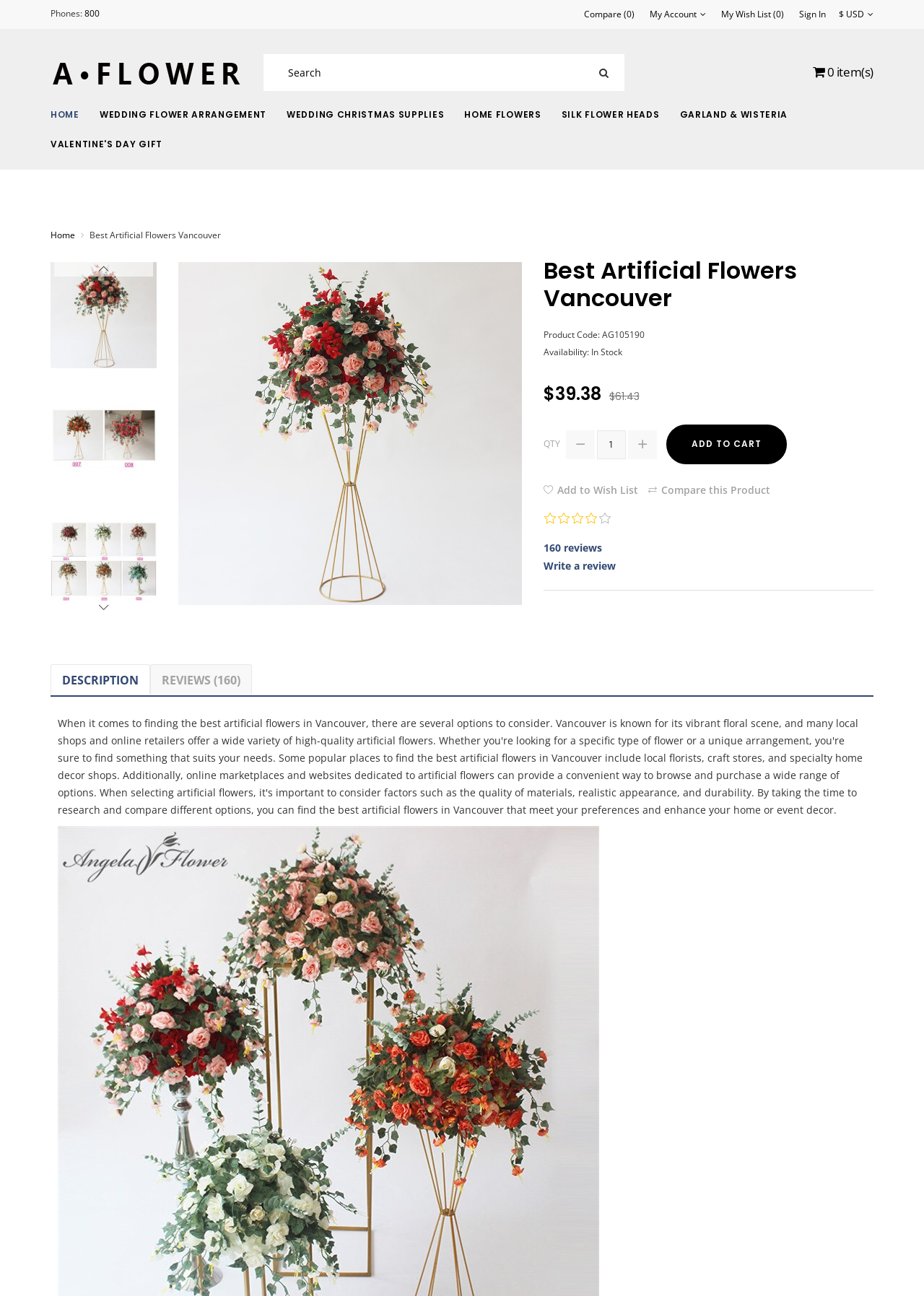Locate the UI element described by alt="Algarve" title="Algarve" and provide its bounding box coordinates. Use the format (top-left x, top-left y, bottom-right x, bottom-right y) with all values as floating point numbers between 0 and 1.

[0.055, 0.048, 0.269, 0.067]